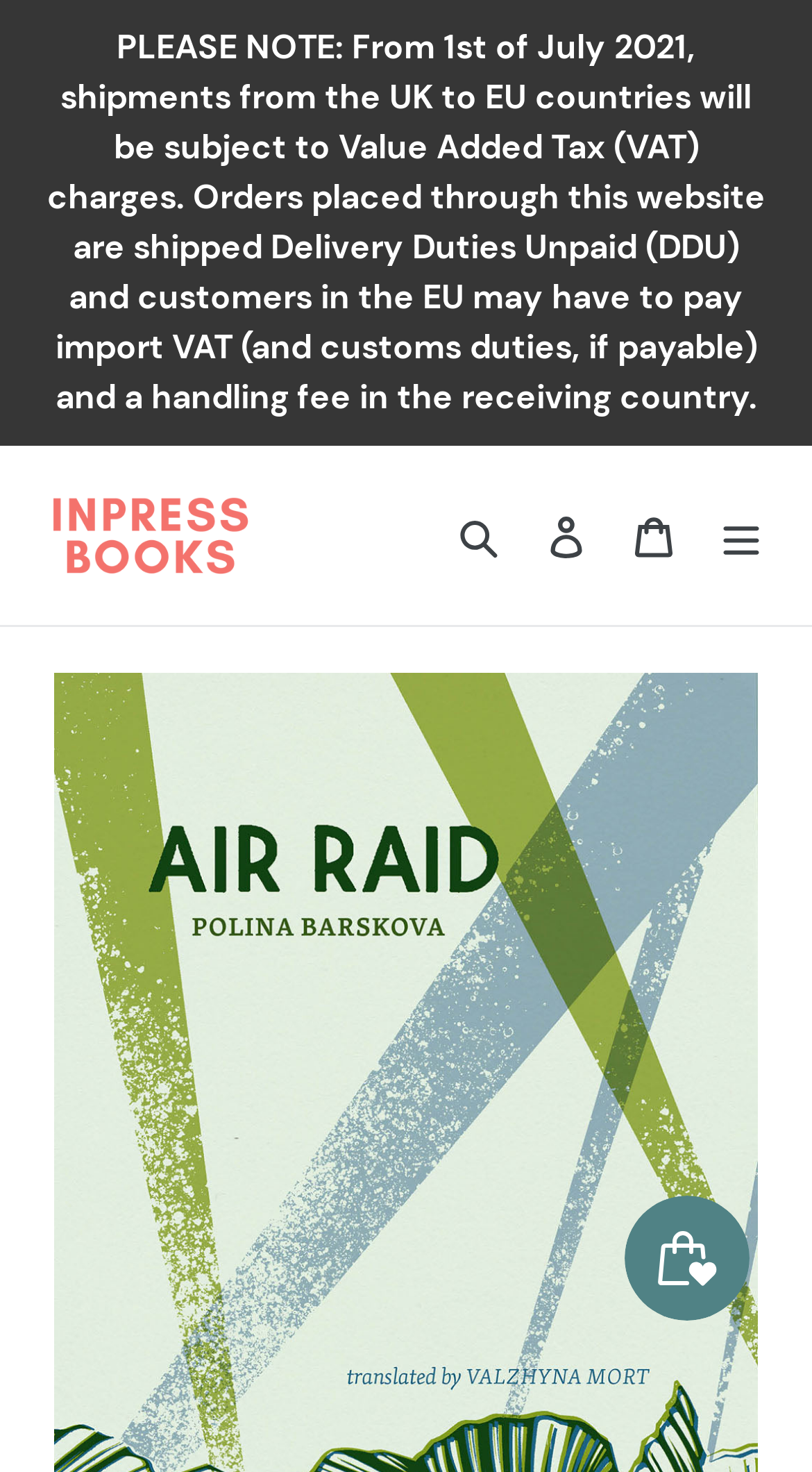Answer the following in one word or a short phrase: 
What is the VAT policy for EU shipments?

DDU